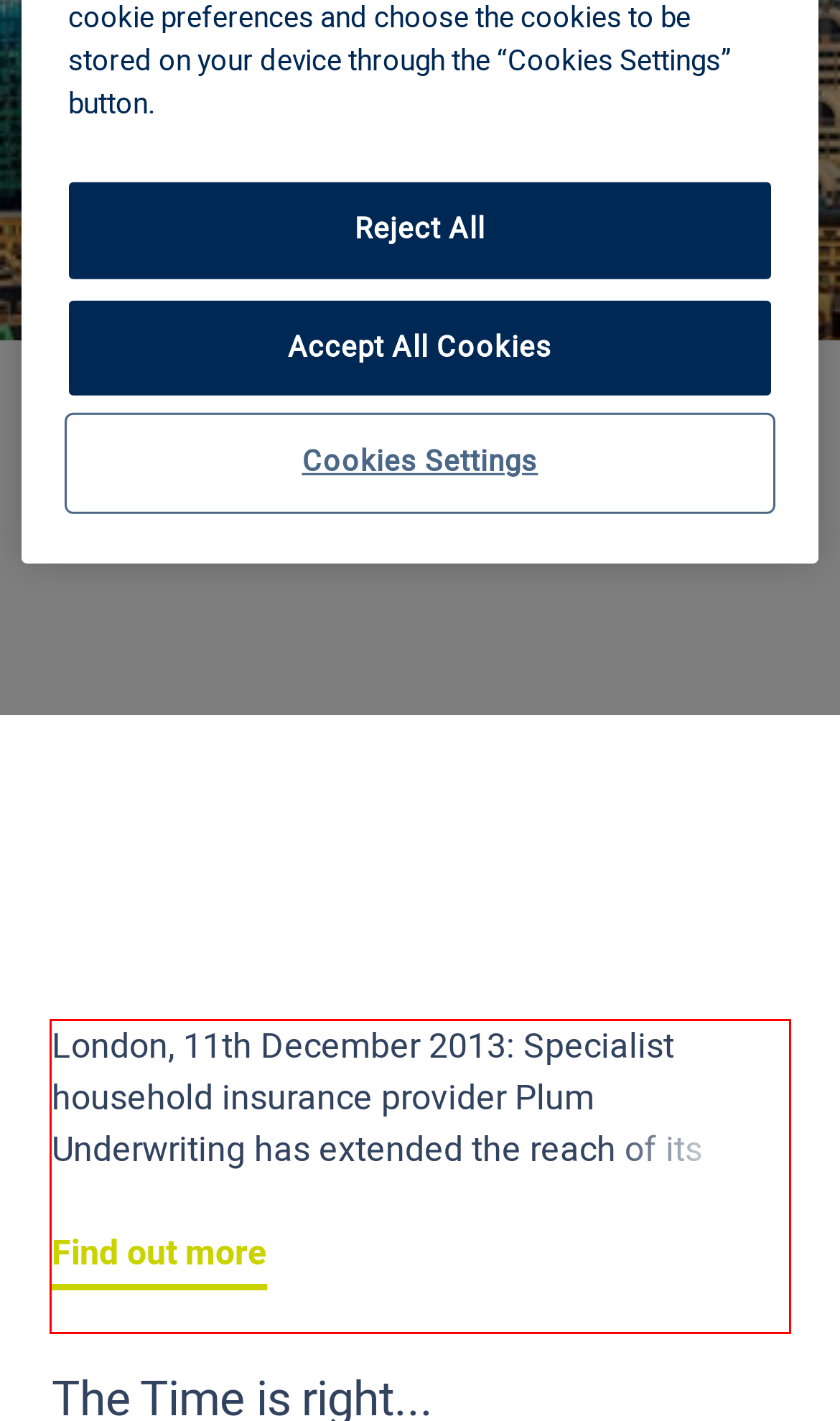Given a webpage screenshot with a red bounding box, perform OCR to read and deliver the text enclosed by the red bounding box.

London, 11th December 2013: Specialist household insurance provider Plum Underwriting has extended the reach of its HomeWorks product to cover landlords undertaking extensive building extension projects...